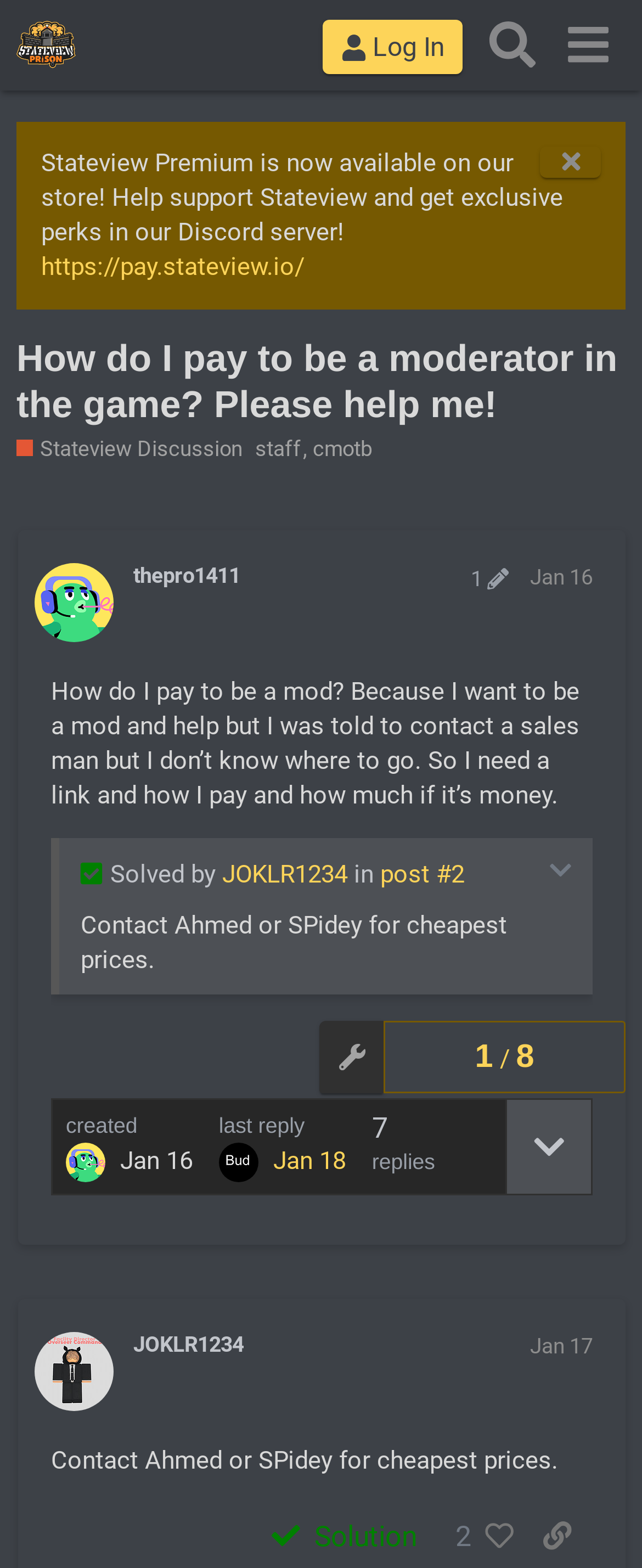Provide an in-depth description of the elements and layout of the webpage.

This webpage appears to be a discussion forum, specifically a topic page on the Stateview Forums website. At the top, there is a header section with a logo and navigation buttons, including "Log In", "Search", and a menu button. Below the header, there is a promotional message announcing the availability of Stateview Premium on their store.

The main content of the page is a discussion topic titled "How do I pay to be a moderator in the game? Please help me!" with a description of the topic below the title. The topic is divided into posts, with the first post being the original question from the user. The post includes a description of the user's issue and a request for help.

Below the first post, there are replies from other users, including a solved reply from a user named JOKLR1234. The replies include text and some have images or links. There are also buttons to like, copy, or expand/collapse the posts.

On the right side of the page, there is a section showing the topic progress, with numbers indicating the progress of the discussion. At the bottom of the page, there is a section showing the last reply and the number of replies to the topic.

Throughout the page, there are various buttons, links, and images, including icons for liking, copying, and expanding posts, as well as images and links to user profiles and other topics.